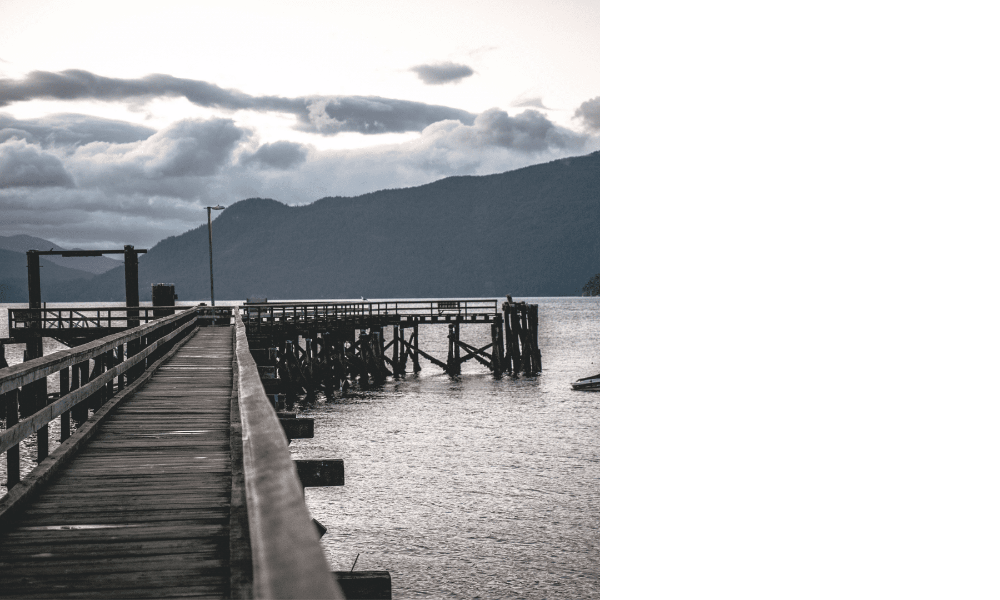Capture every detail in the image and describe it fully.

The image captures a serene view of a wooden pier extending over calm waters, set against a backdrop of gently rolling hills. The pier, constructed of weathered planks, draws the viewer's eye into the scene, leading towards the horizon where the water meets the sky. Soft, gray clouds loom overhead, suggesting the fluctuating weather typical of the Okanagan region, where surprising warmth can accompany the chill of late autumn. This visual encapsulates the transition towards winter, mirroring the sentiment of preparing properties for the approaching cold and storms, as mentioned in the text accompanying the image. The tranquil setting serves as a reminder of the importance of ensuring homes and commercial properties are well-equipped for the changing seasons.